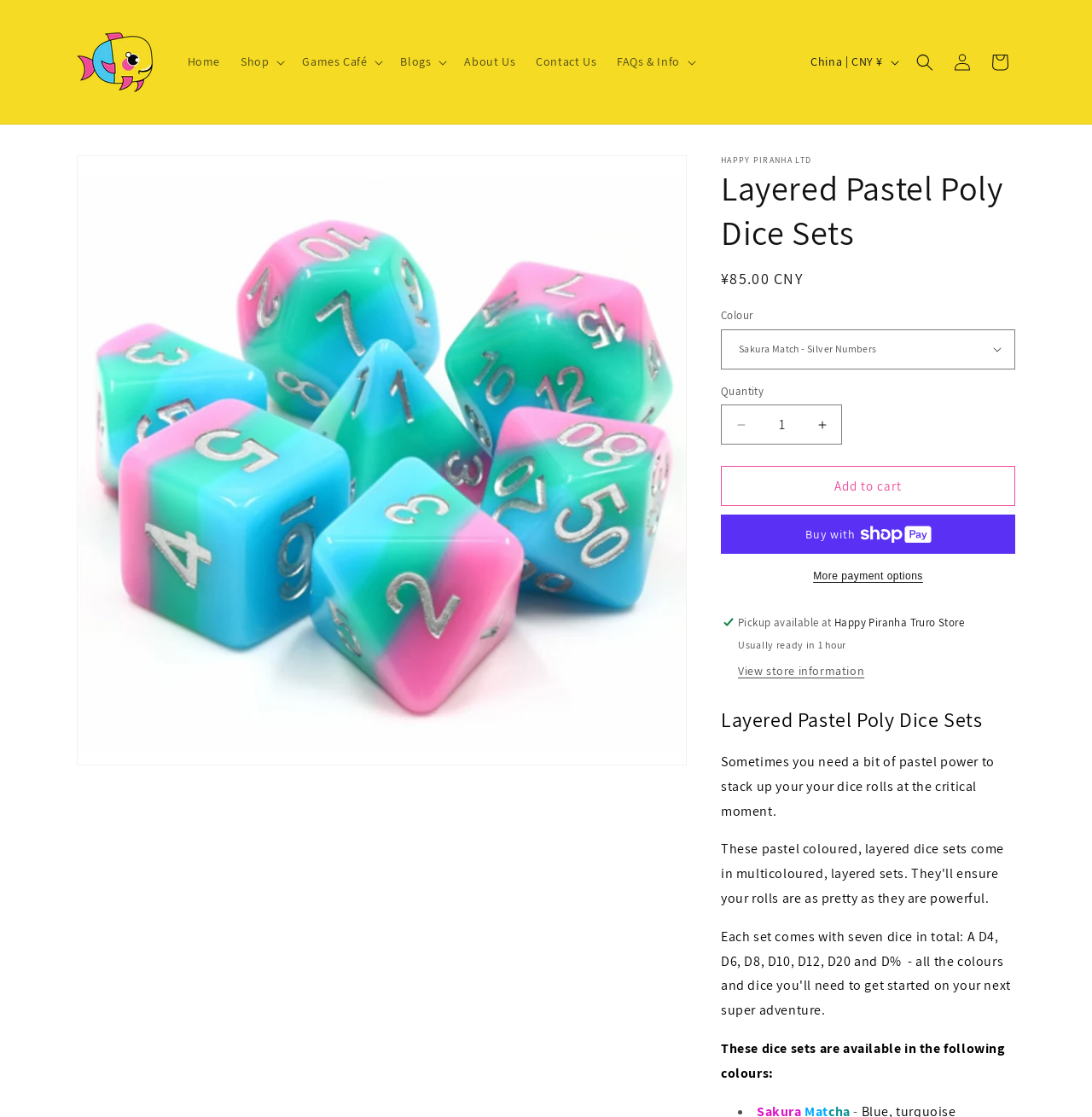Locate the bounding box coordinates of the element that should be clicked to execute the following instruction: "View store information".

[0.676, 0.593, 0.792, 0.609]